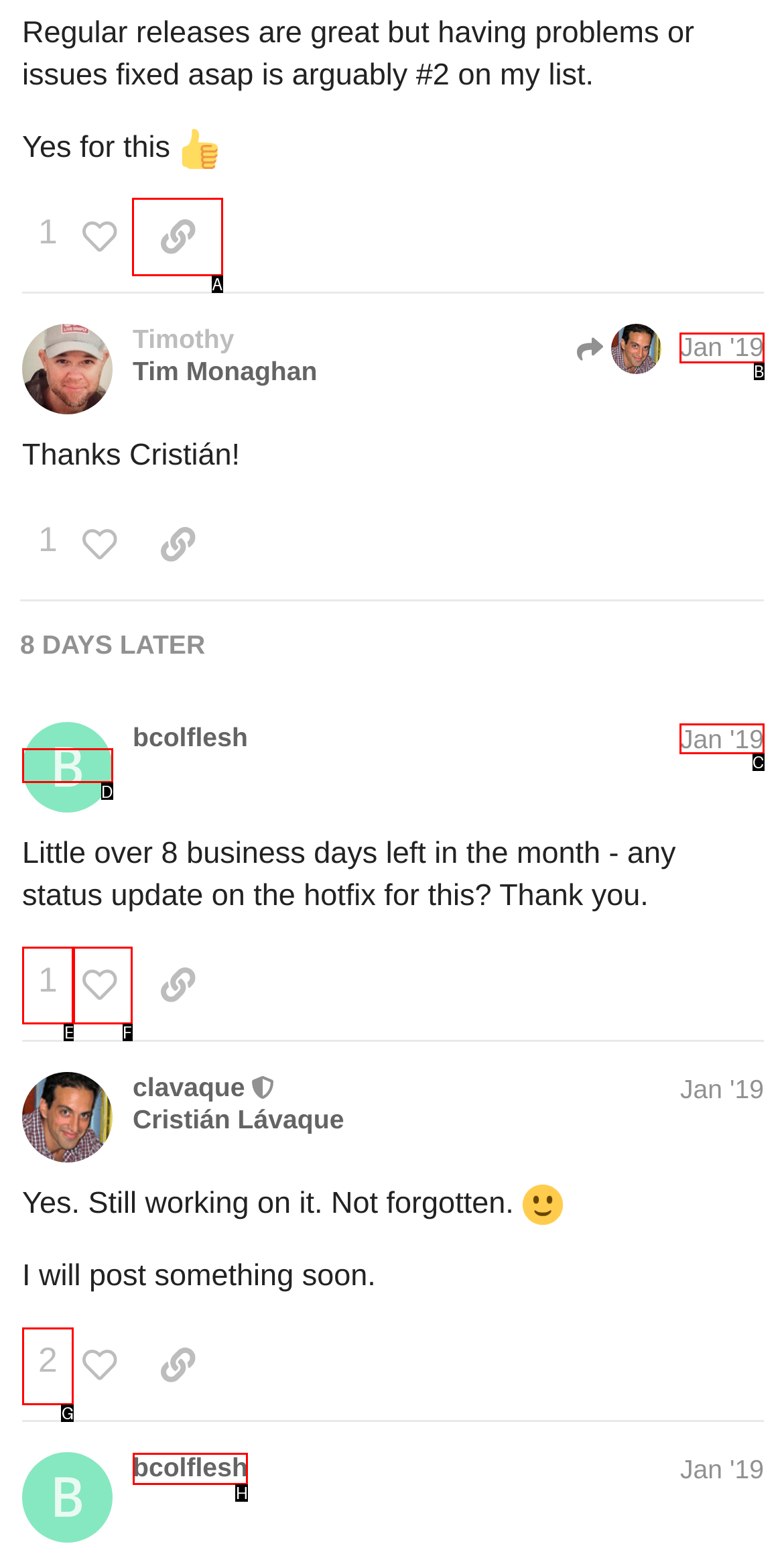Determine which HTML element to click for this task: share a link to this post Provide the letter of the selected choice.

A